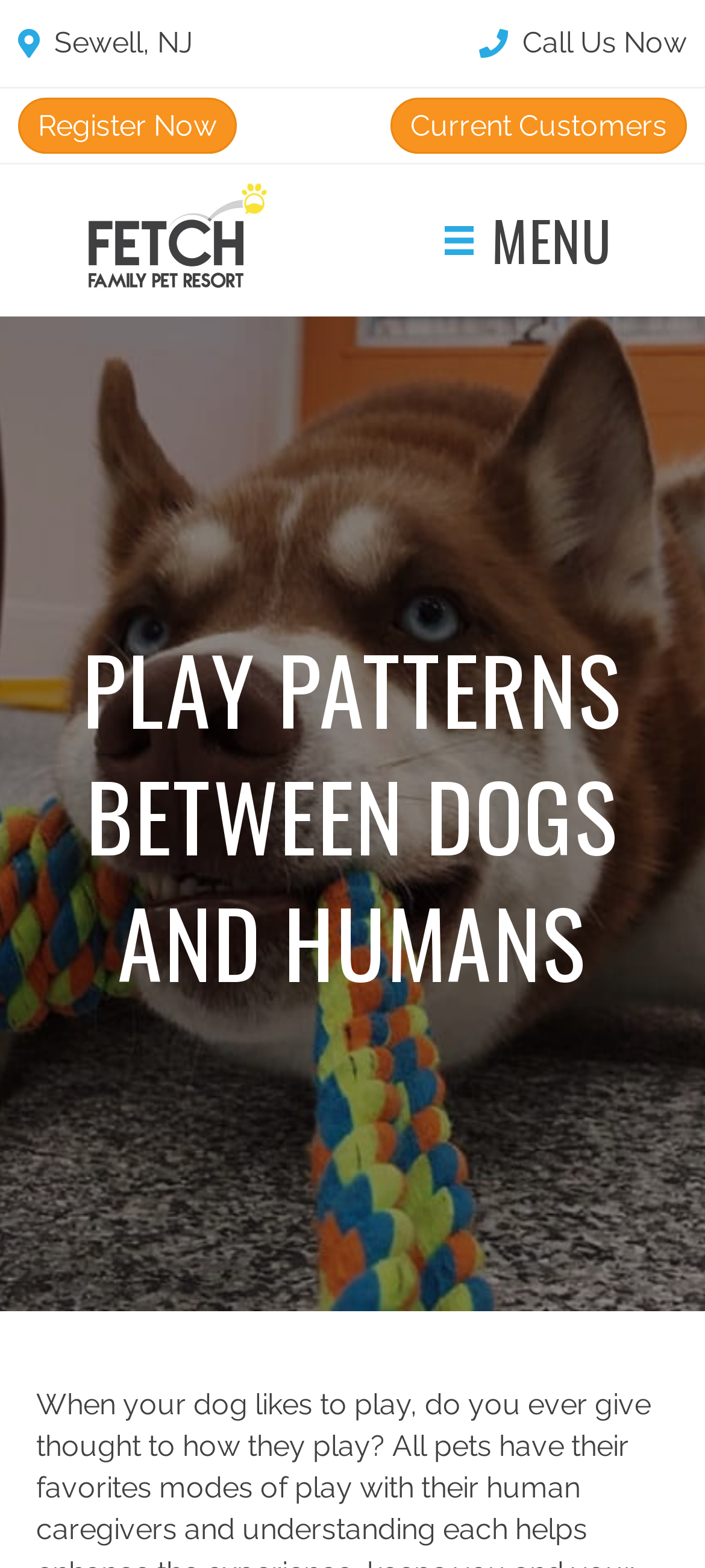Give an extensive and precise description of the webpage.

The webpage is about "Play Patterns Between Dogs and Humans" at Fetch Family Pet Resort. At the top left, there is a link to "Sewell, NJ" and a link to "Call Us Now" at the top right. Below these links, there are three more links: "Register Now" on the left, "Current Customers" on the right, and "Fetch Family Pet Resort" in the middle, accompanied by an image with the same name. 

To the right of the "Fetch Family Pet Resort" link, there is a button labeled "Menu" with an icon and the text "MENU" next to it. 

The main content of the webpage starts with a heading that reads "PLAY PATTERNS BETWEEN DOGS AND HUMANS", which takes up a significant portion of the page. The meta description suggests that the content below this heading will discuss how dogs play and their favorite modes of play with their human caregivers.